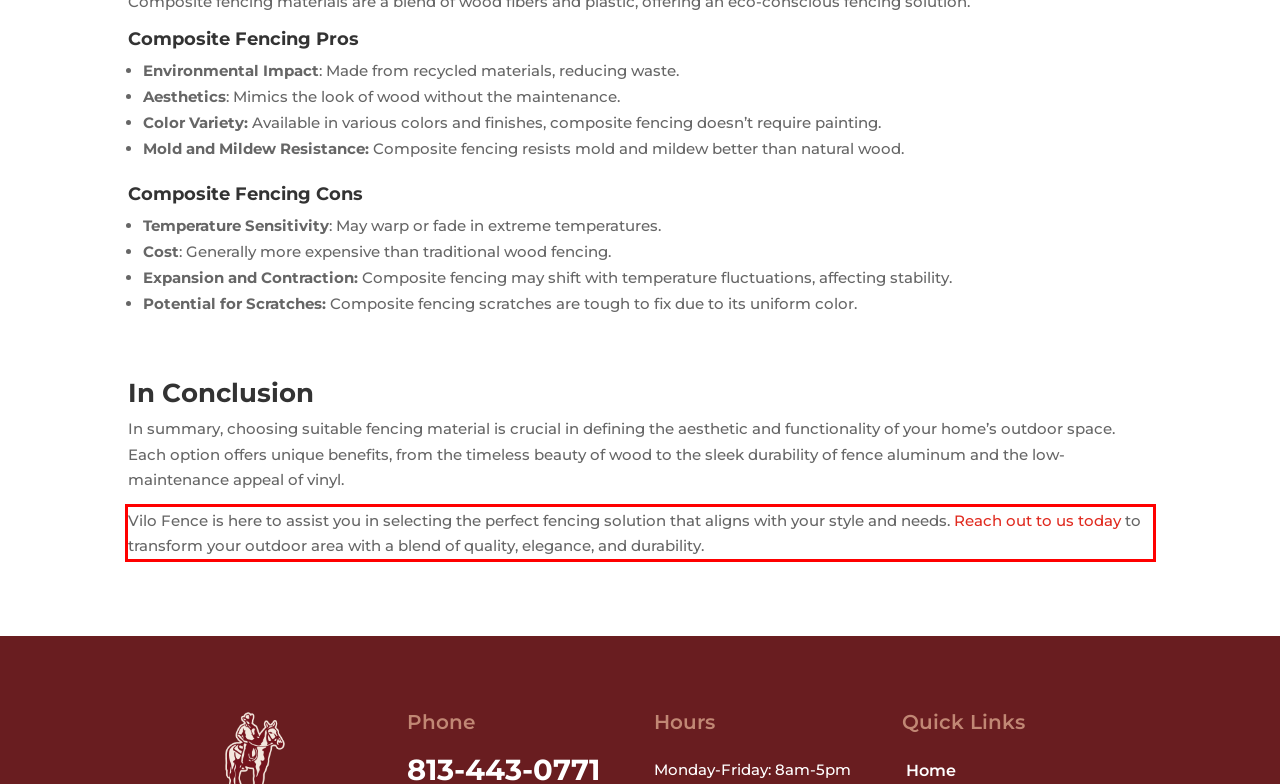Extract and provide the text found inside the red rectangle in the screenshot of the webpage.

Vilo Fence is here to assist you in selecting the perfect fencing solution that aligns with your style and needs. Reach out to us today to transform your outdoor area with a blend of quality, elegance, and durability.